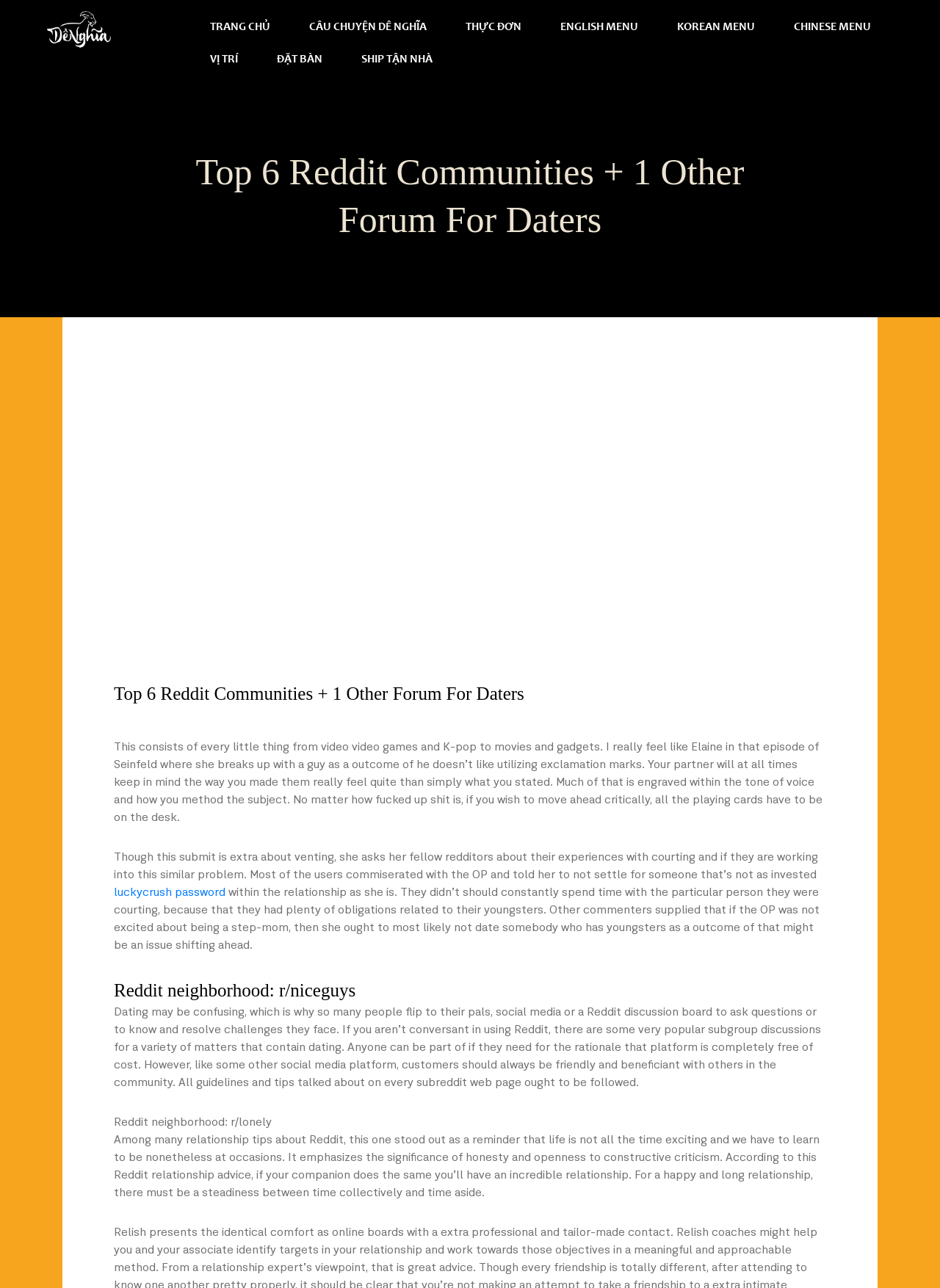What is the purpose of the webpage?
Please answer the question with a detailed and comprehensive explanation.

Based on the content of the webpage, it appears that the purpose is to provide advice and insights on dating, as well as to share experiences and opinions on various aspects of dating.